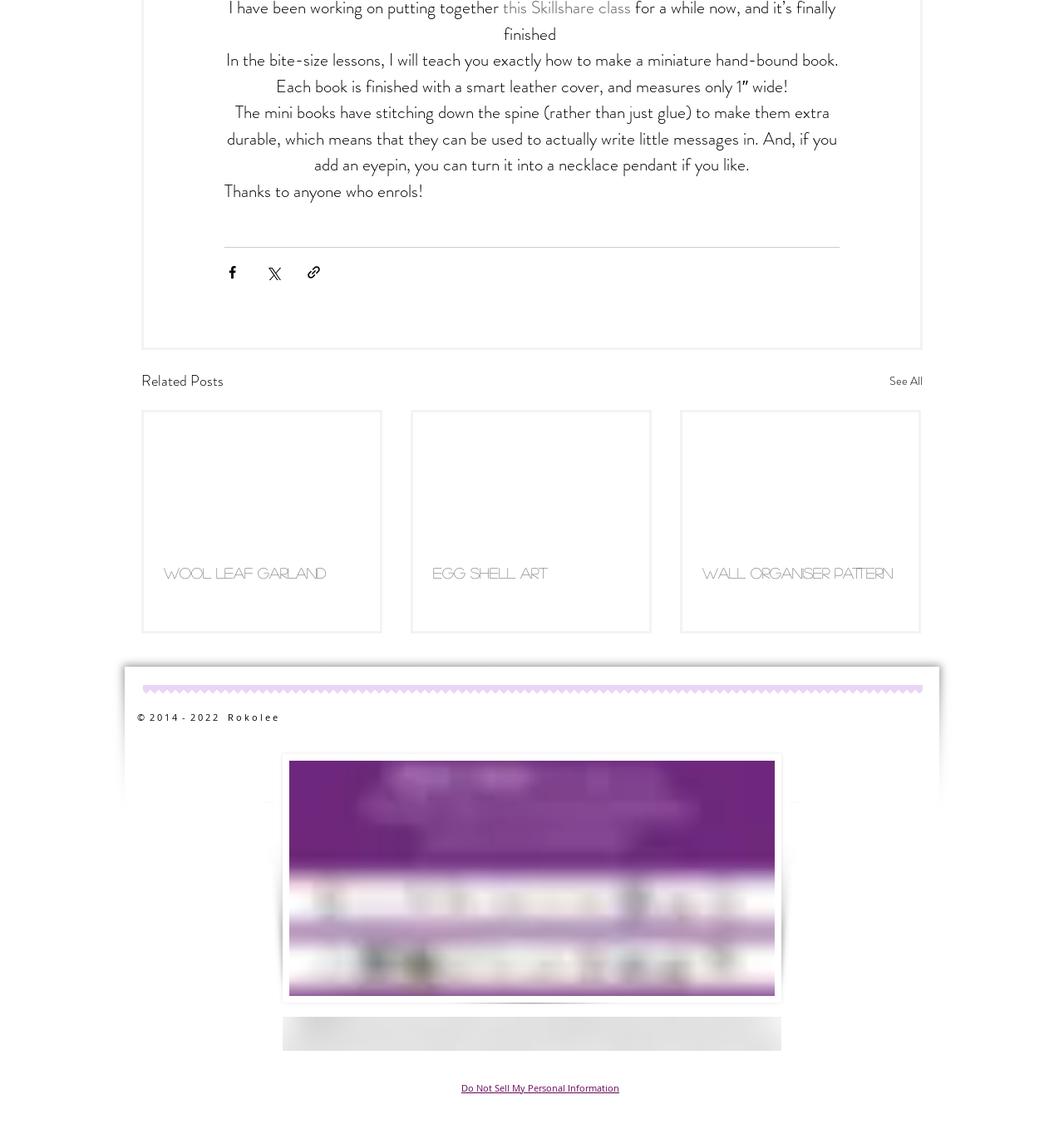Identify the bounding box coordinates of the clickable region to carry out the given instruction: "Read the article about Wool Leaf Garland".

[0.154, 0.5, 0.338, 0.514]